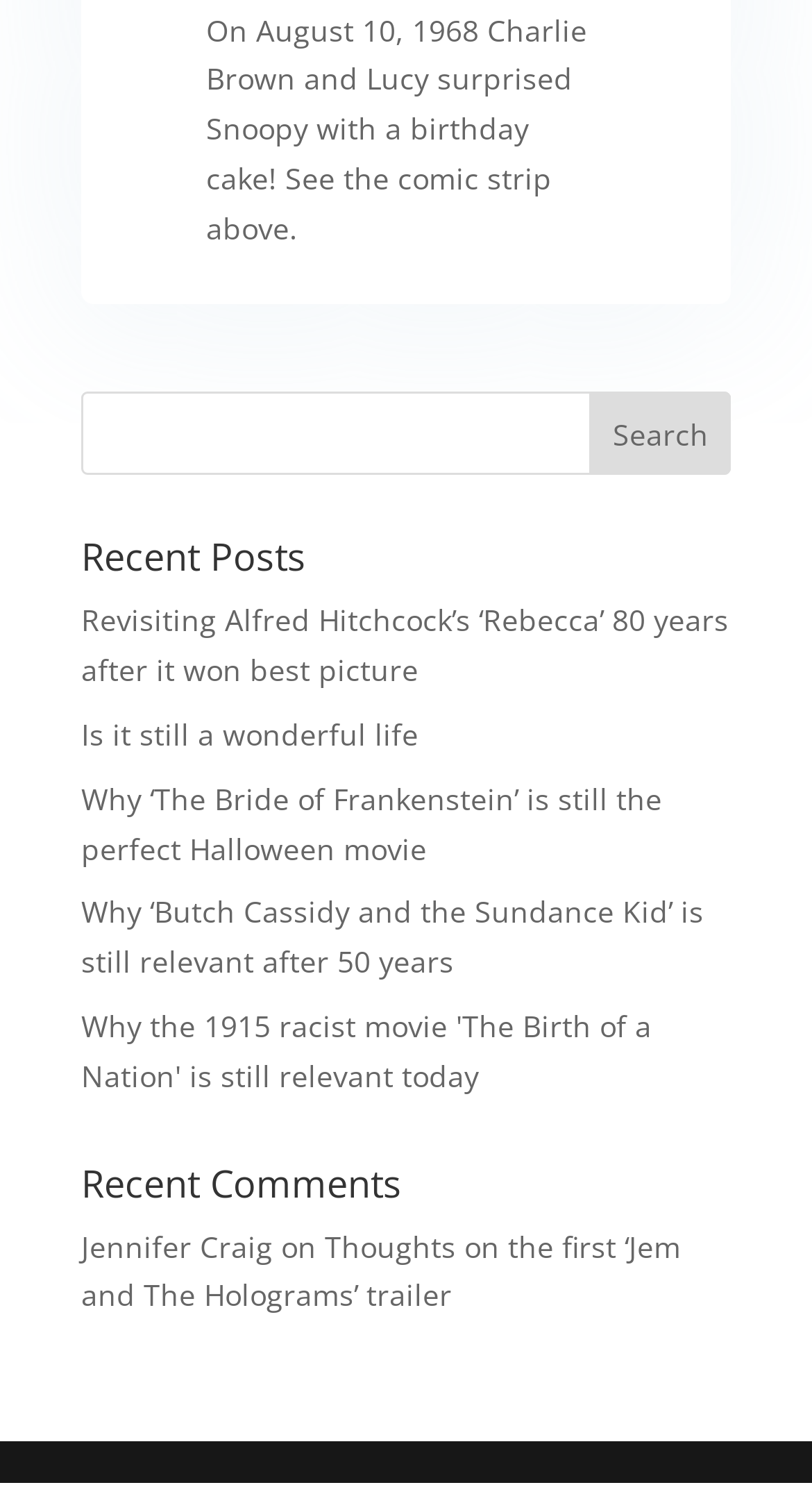What is the occasion celebrated in the comic strip?
Using the information from the image, answer the question thoroughly.

The static text element on the webpage mentions 'On August 10, 1968 Charlie Brown and Lucy surprised Snoopy with a birthday cake! See the comic strip above.' This indicates that the occasion being celebrated in the comic strip is Snoopy's birthday.